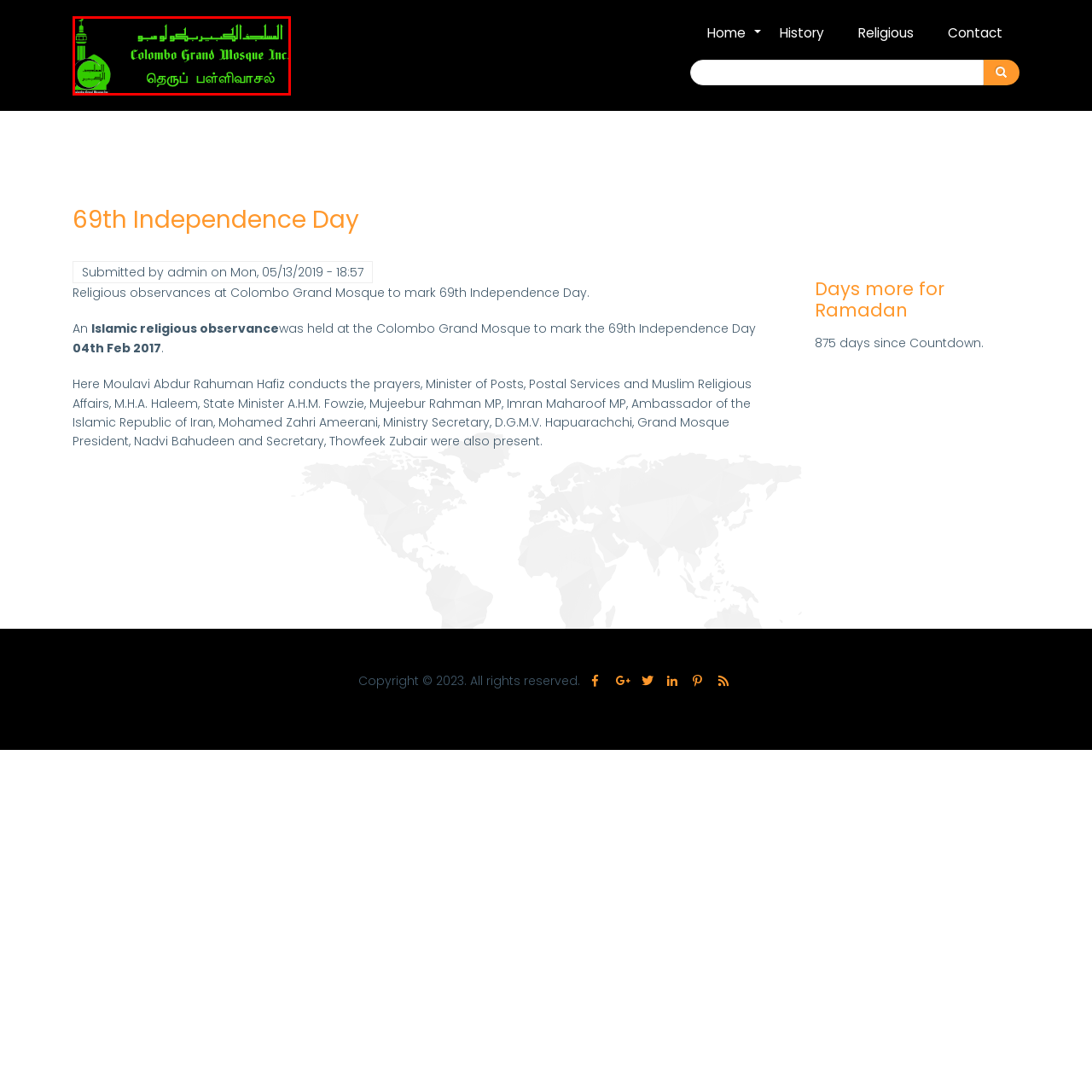Focus on the section encased in the red border, What architectural feature symbolizes Islamic architecture? Give your response as a single word or phrase.

Mosque dome with a crescent